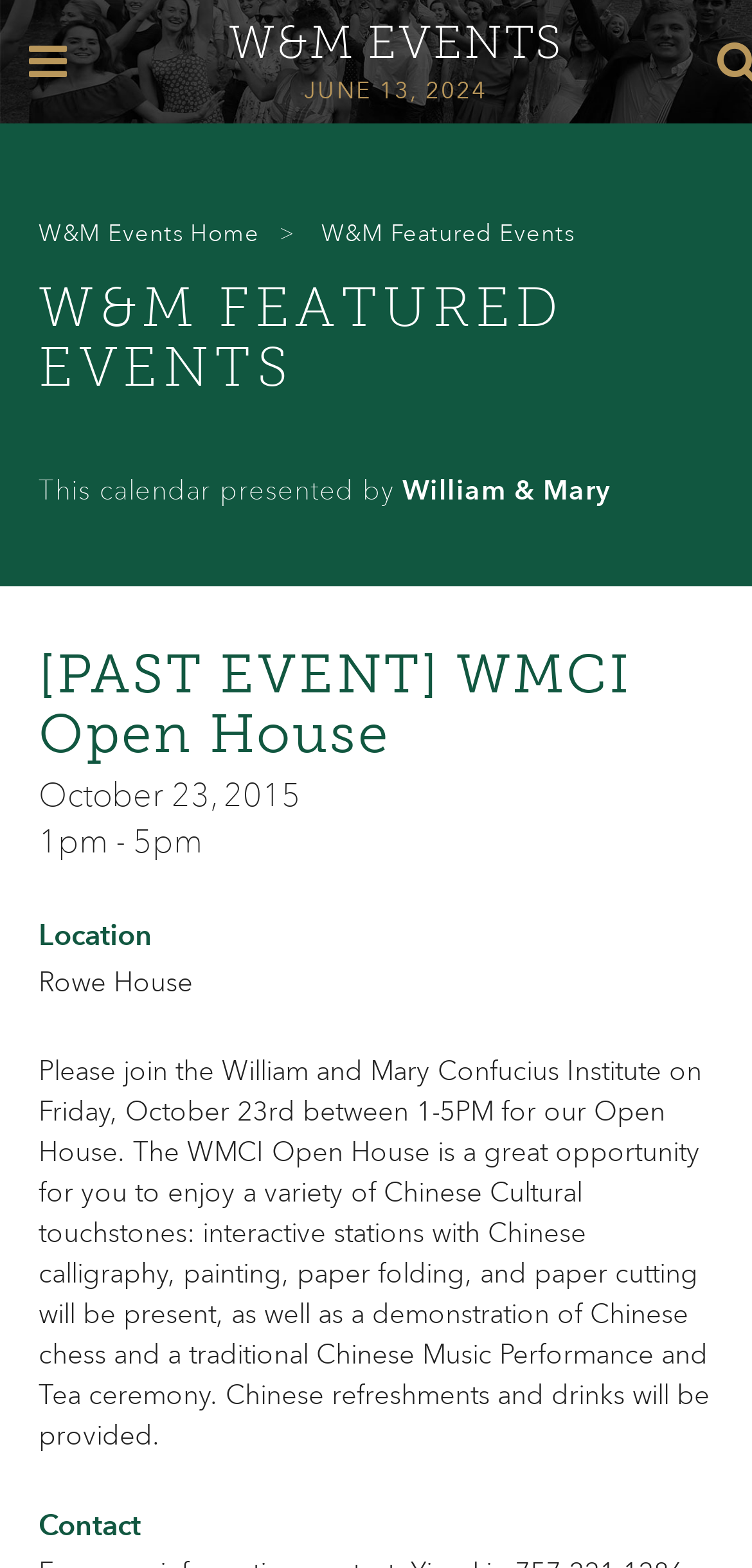Provide the bounding box coordinates of the UI element this sentence describes: "William & Mary".

[0.535, 0.303, 0.812, 0.323]